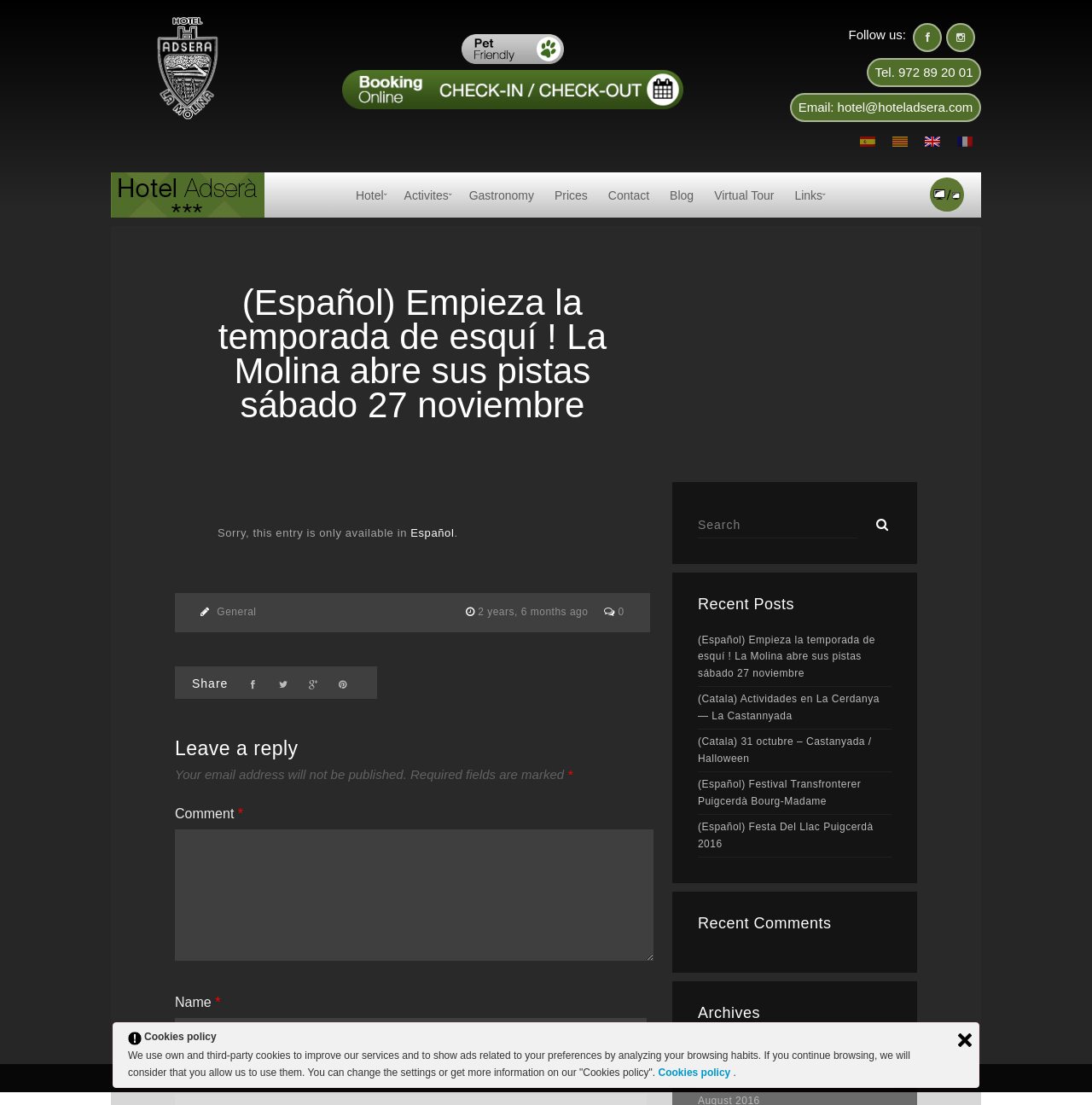Determine the bounding box coordinates of the UI element that matches the following description: "Diseño web Barcelona". The coordinates should be four float numbers between 0 and 1 in the format [left, top, right, bottom].

[0.686, 0.972, 0.748, 0.979]